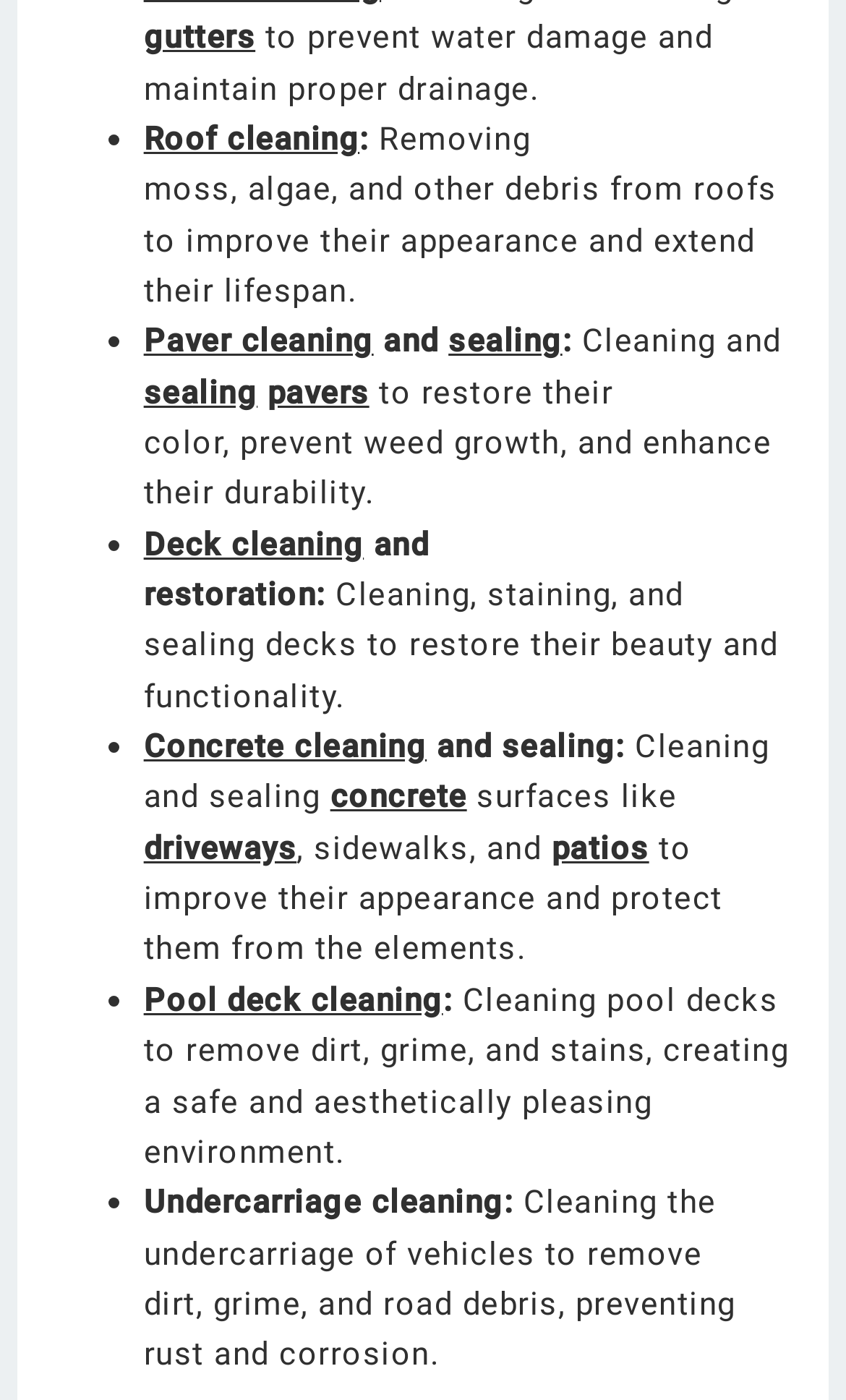Please provide a one-word or phrase answer to the question: 
What is the purpose of roof cleaning?

Improve appearance and extend lifespan